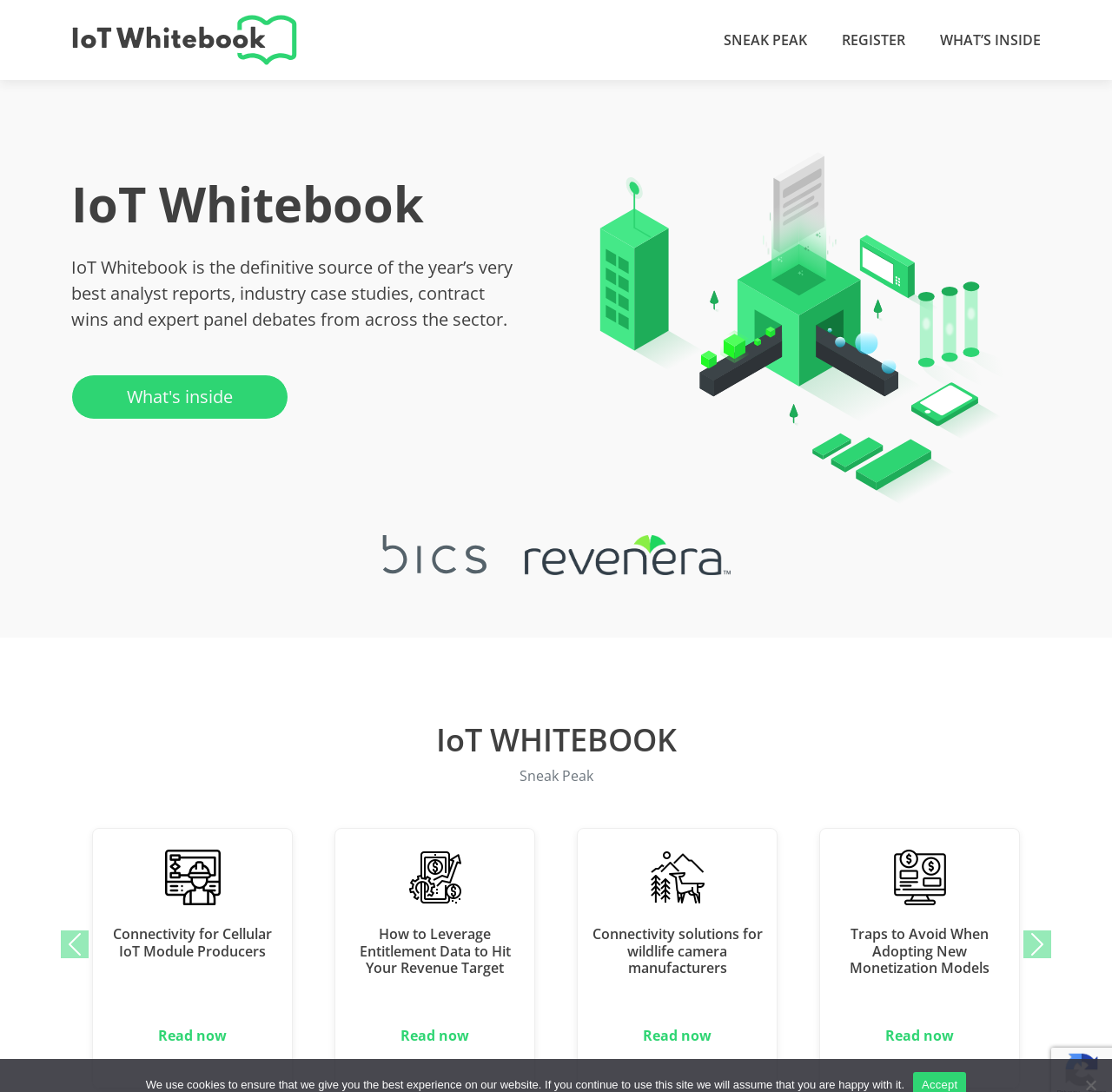What is the logo at the top left corner?
Answer the question using a single word or phrase, according to the image.

Whitebook Logo